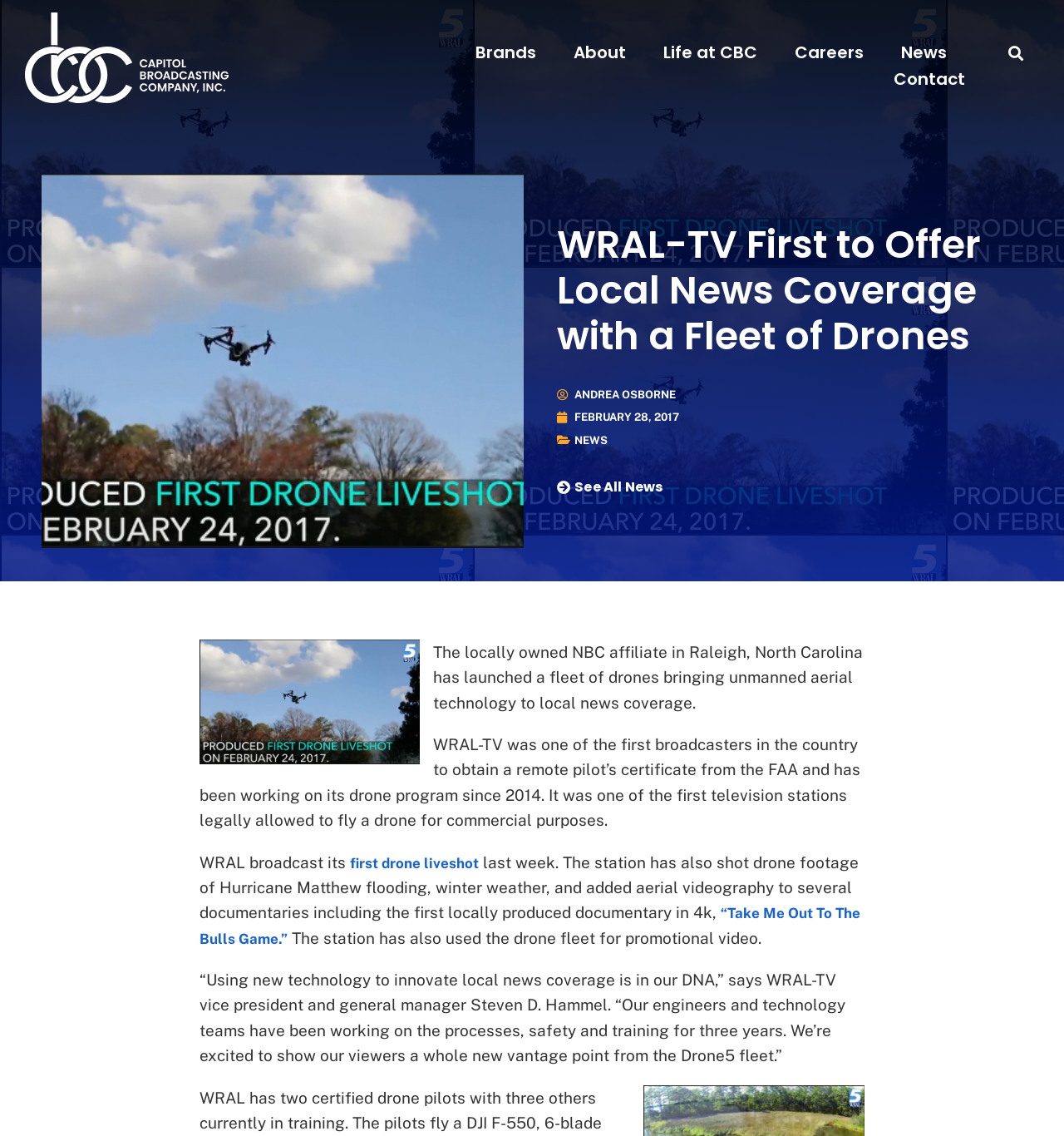Determine the bounding box coordinates of the target area to click to execute the following instruction: "Click on the 'Careers' link."

[0.747, 0.035, 0.811, 0.058]